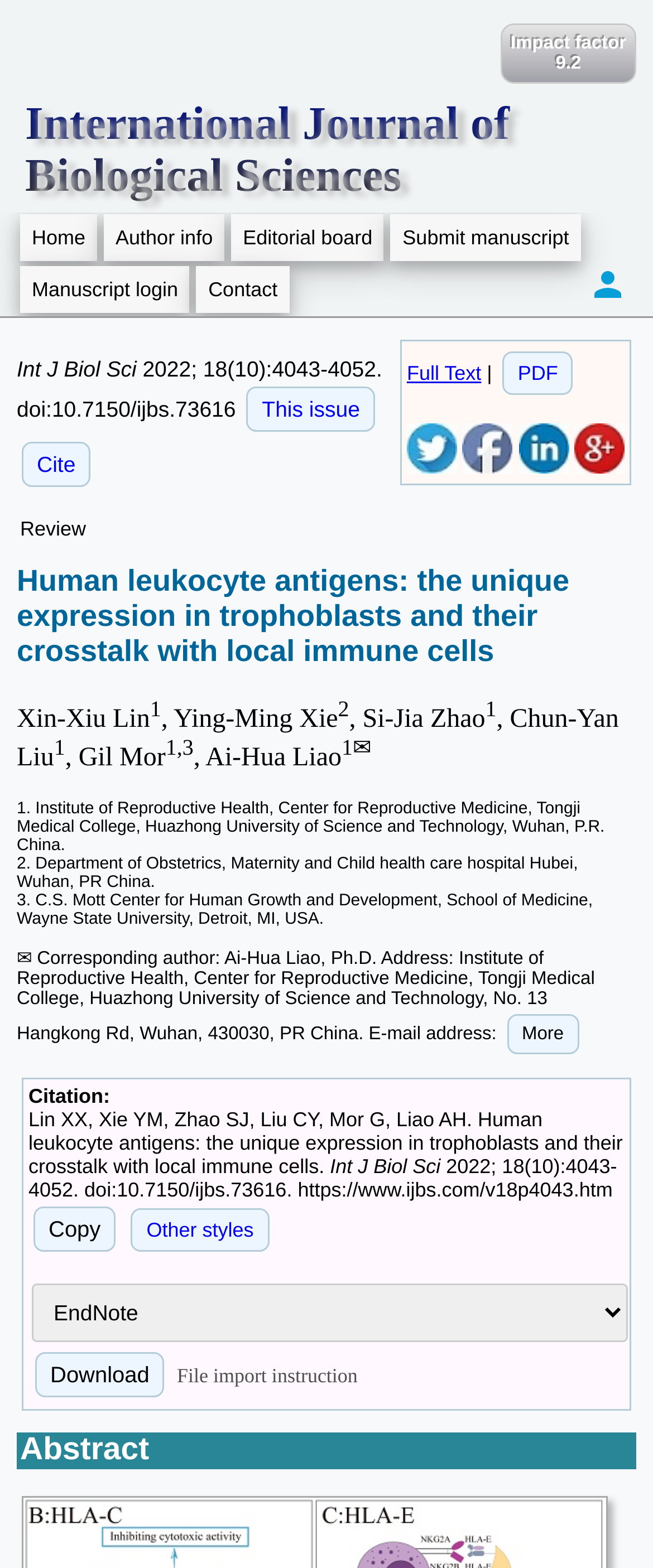Please predict the bounding box coordinates (top-left x, top-left y, bottom-right x, bottom-right y) for the UI element in the screenshot that fits the description: Full Text

[0.623, 0.23, 0.737, 0.245]